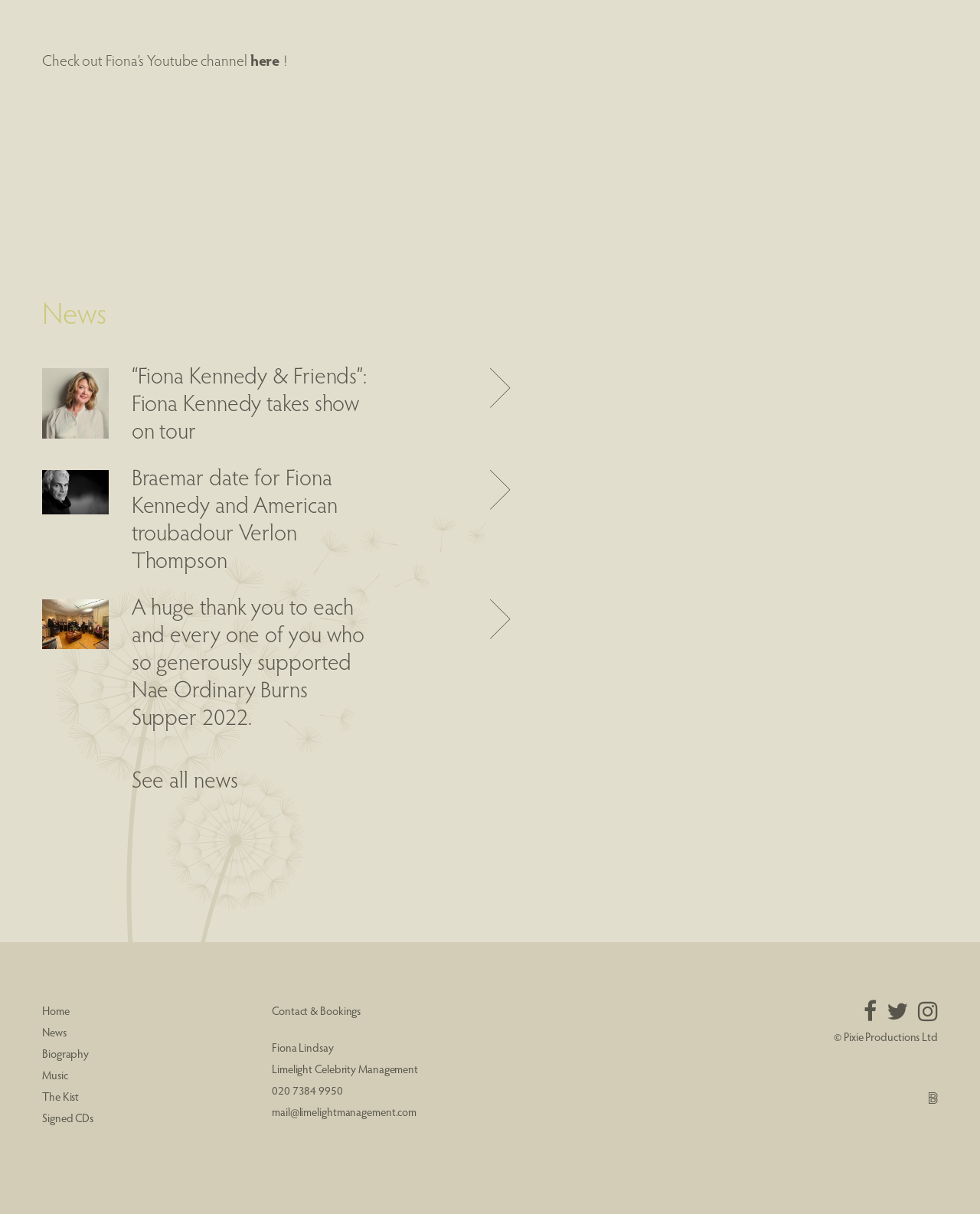Determine the bounding box coordinates in the format (top-left x, top-left y, bottom-right x, bottom-right y). Ensure all values are floating point numbers between 0 and 1. Identify the bounding box of the UI element described by: title="Follow me on Twitter"

[0.905, 0.83, 0.927, 0.842]